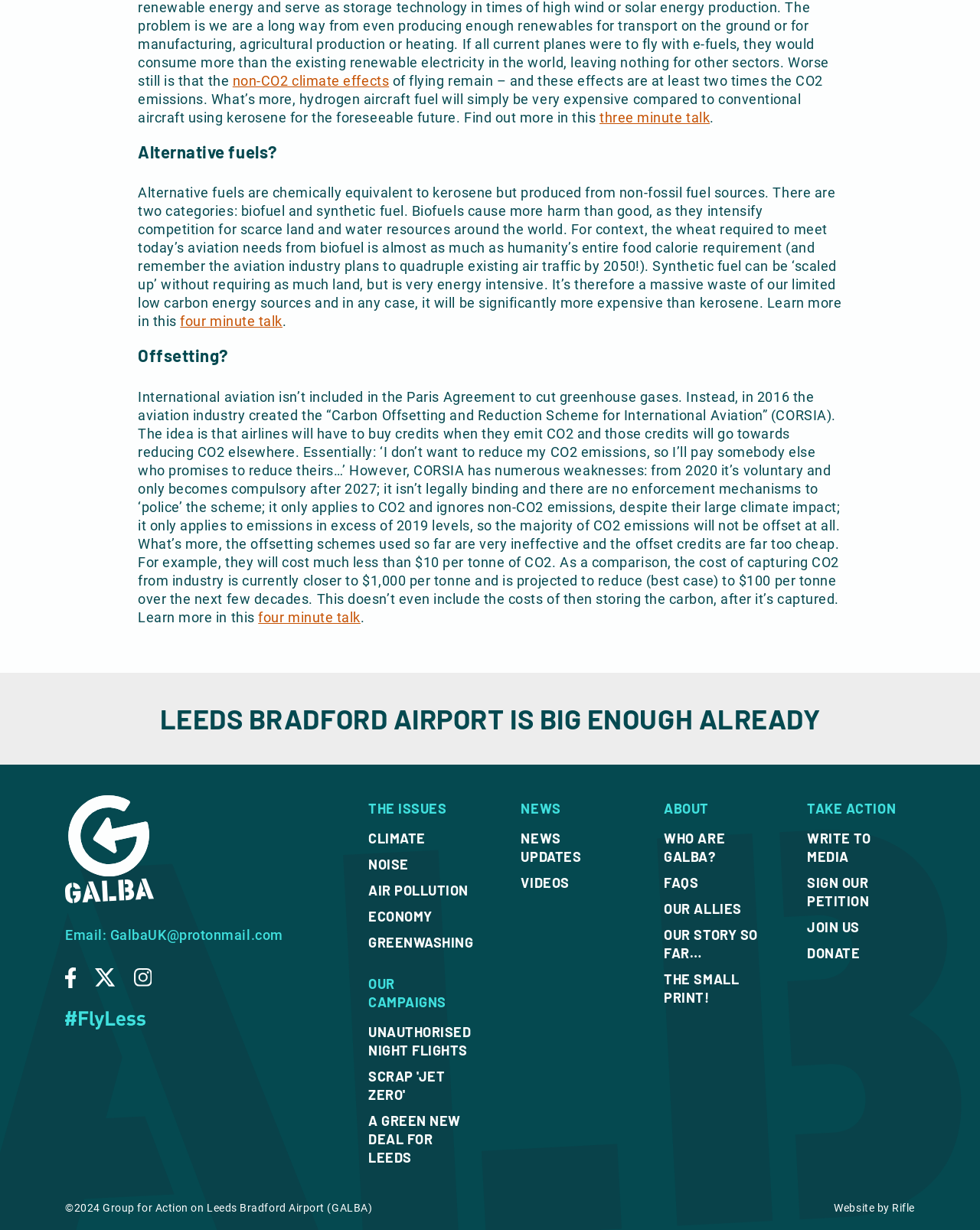Please identify the bounding box coordinates of where to click in order to follow the instruction: "Learn more about non-CO2 climate effects".

[0.237, 0.059, 0.397, 0.072]